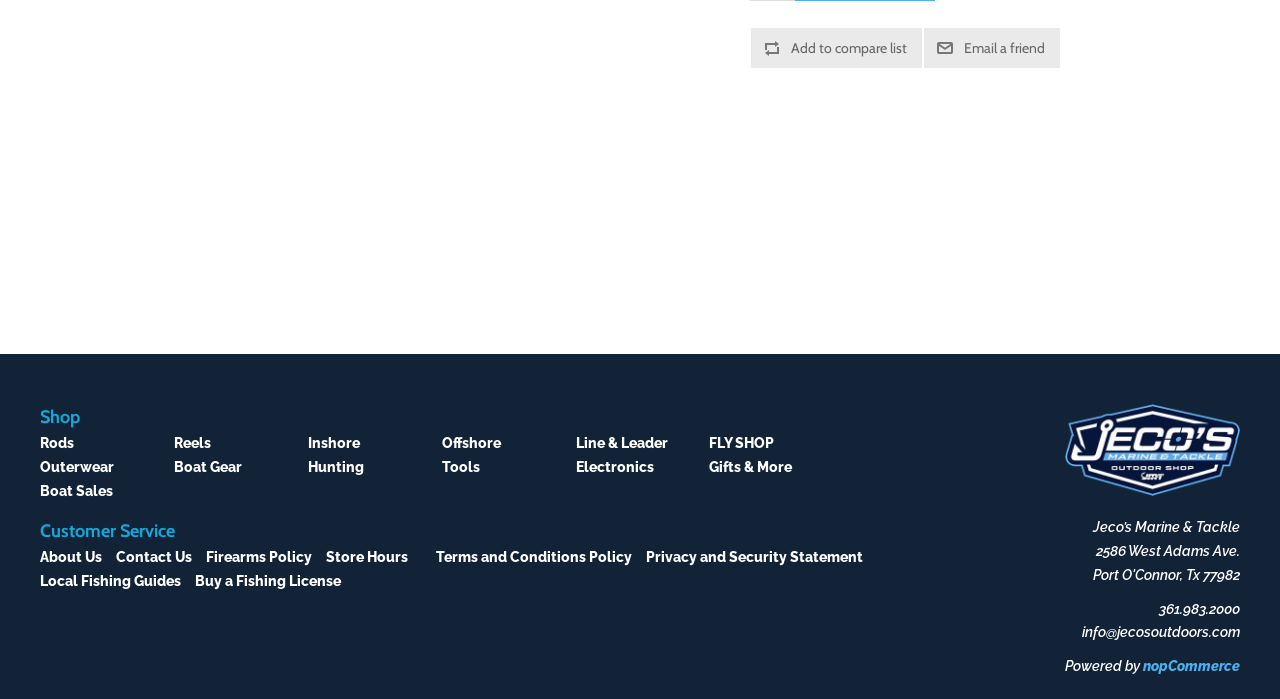What is the purpose of the 'Add to compare list' button?
Please craft a detailed and exhaustive response to the question.

The 'Add to compare list' button is likely used to add products to a comparison list, allowing customers to compare features and prices of different products before making a purchase.